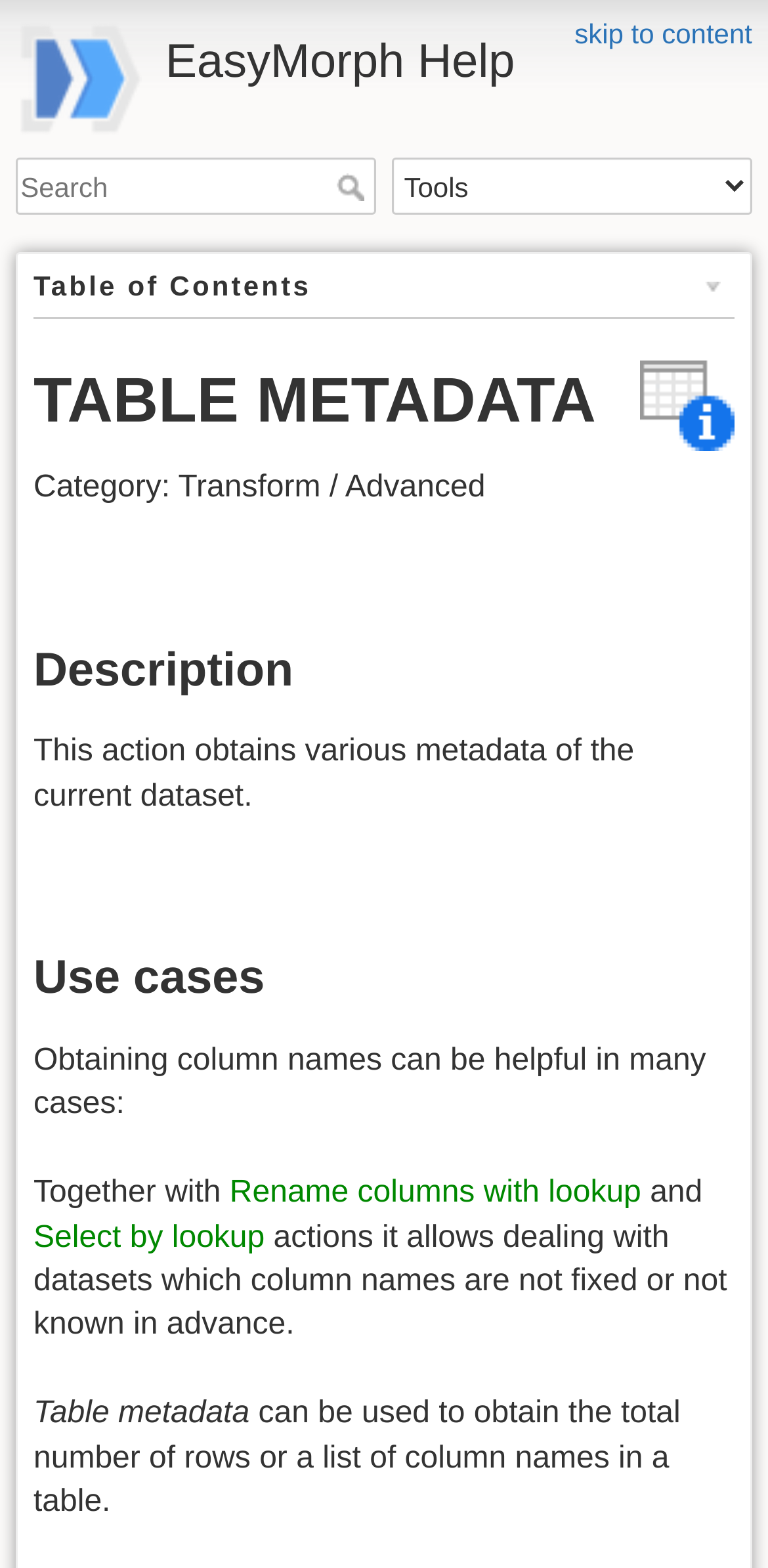What is the related action to 'Rename columns with lookup'?
Please ensure your answer to the question is detailed and covers all necessary aspects.

I found the related action by looking at the links near the text 'Together with' which mentions 'Rename columns with lookup' and 'Select by lookup'.